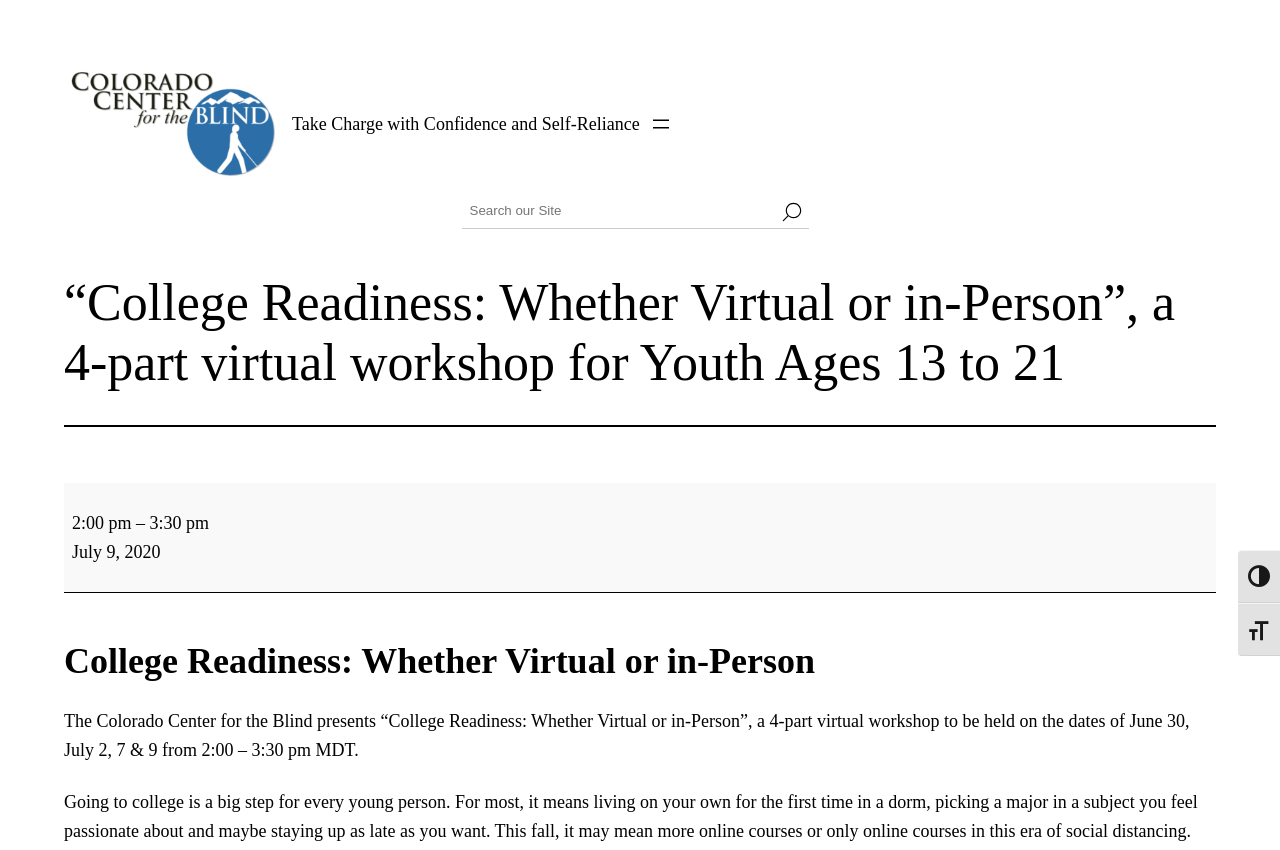Please find the bounding box coordinates (top-left x, top-left y, bottom-right x, bottom-right y) in the screenshot for the UI element described as follows: Toggle High Contrast

[0.967, 0.648, 1.0, 0.709]